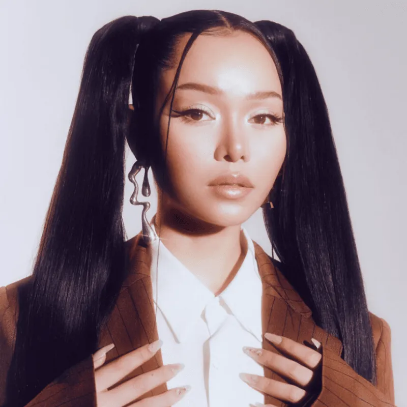Using the details in the image, give a detailed response to the question below:
What color is her shirt?

The artist wears an elegant white shirt underneath her oversized blazer, which adds a touch of classic sophistication to her overall ensemble.